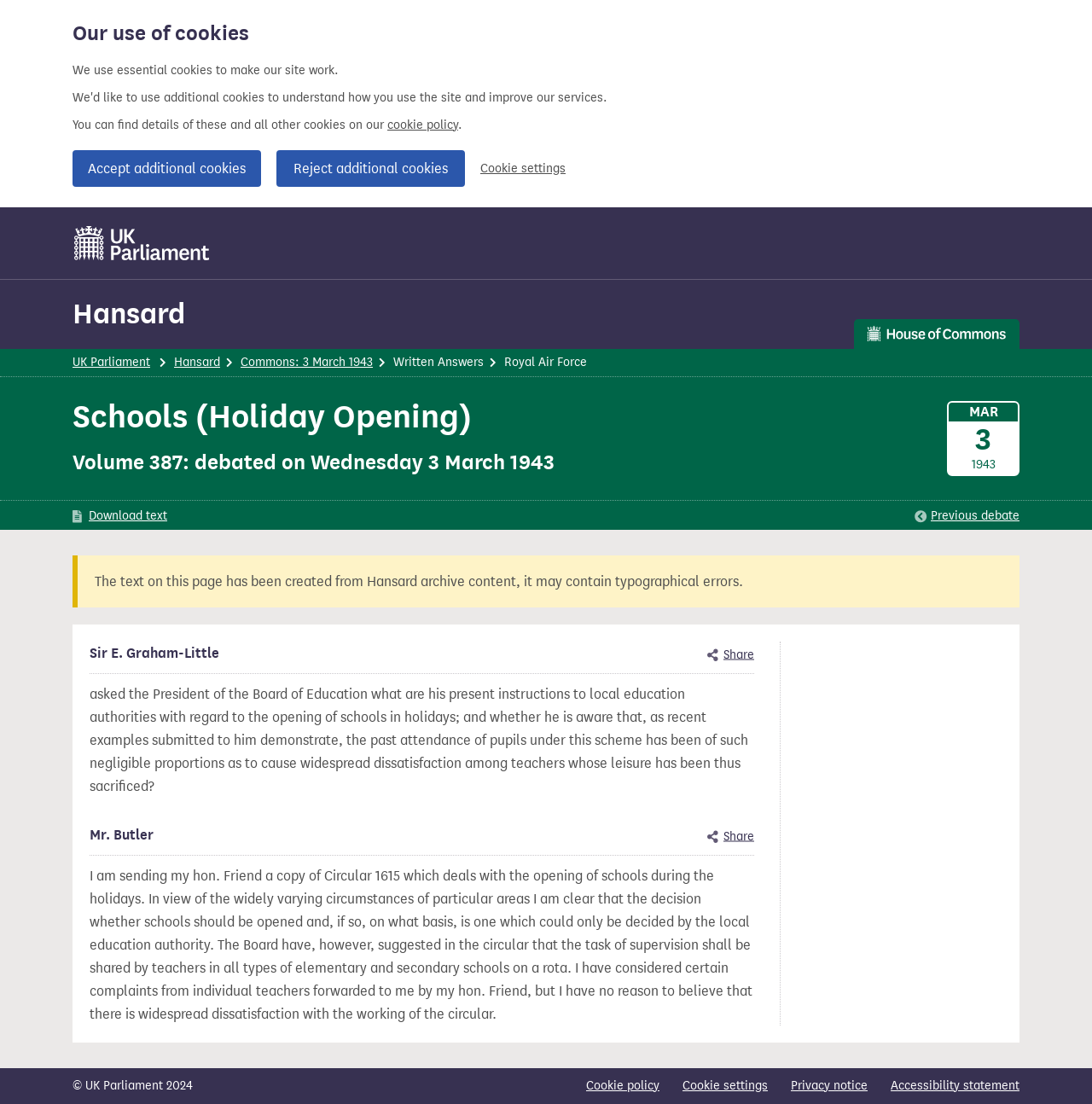What is the volume number of the debated Hansard record?
Look at the image and respond with a one-word or short-phrase answer.

387